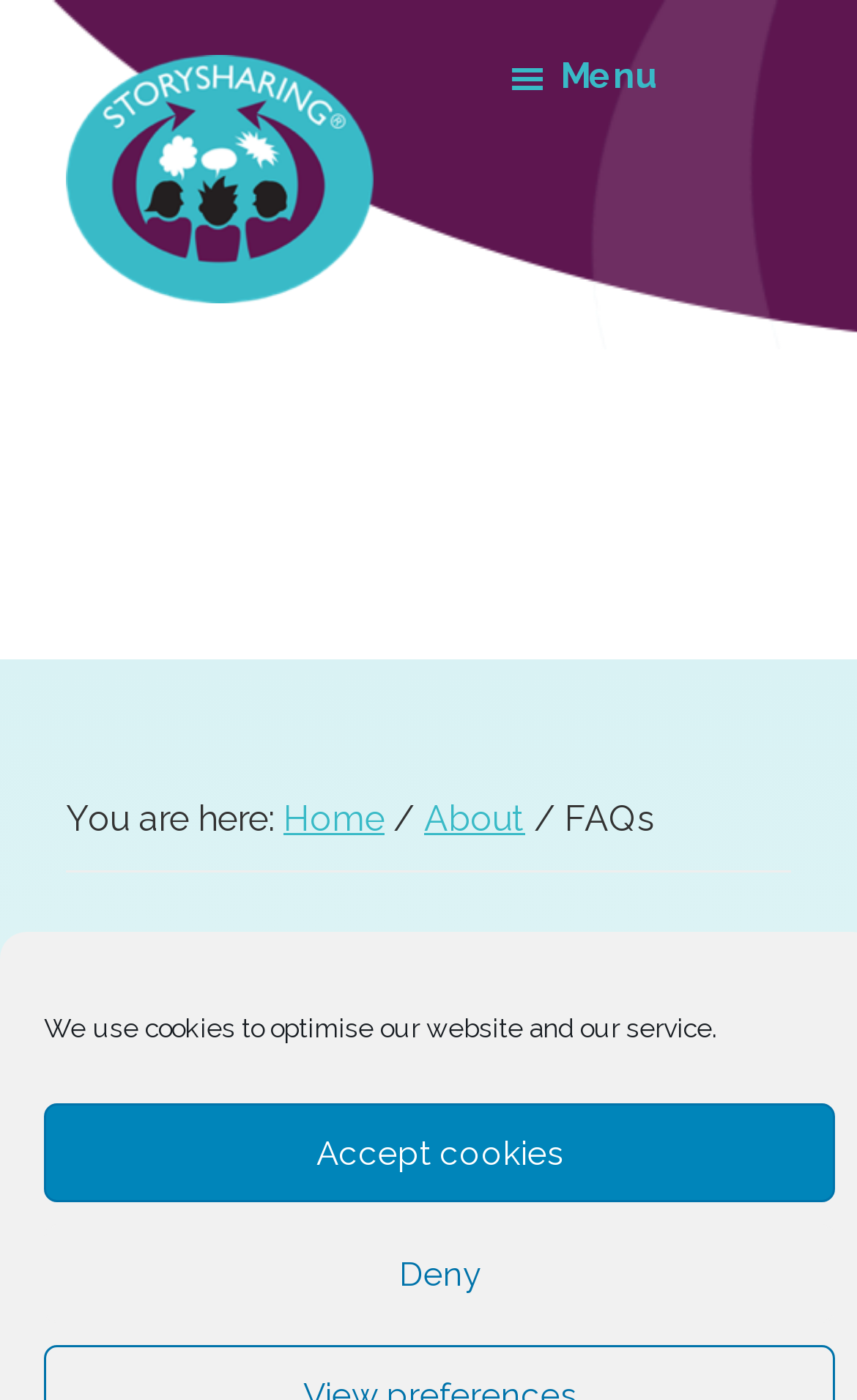Based on the element description, predict the bounding box coordinates (top-left x, top-left y, bottom-right x, bottom-right y) for the UI element in the screenshot: What is Storysharing®

[0.077, 0.766, 0.923, 0.844]